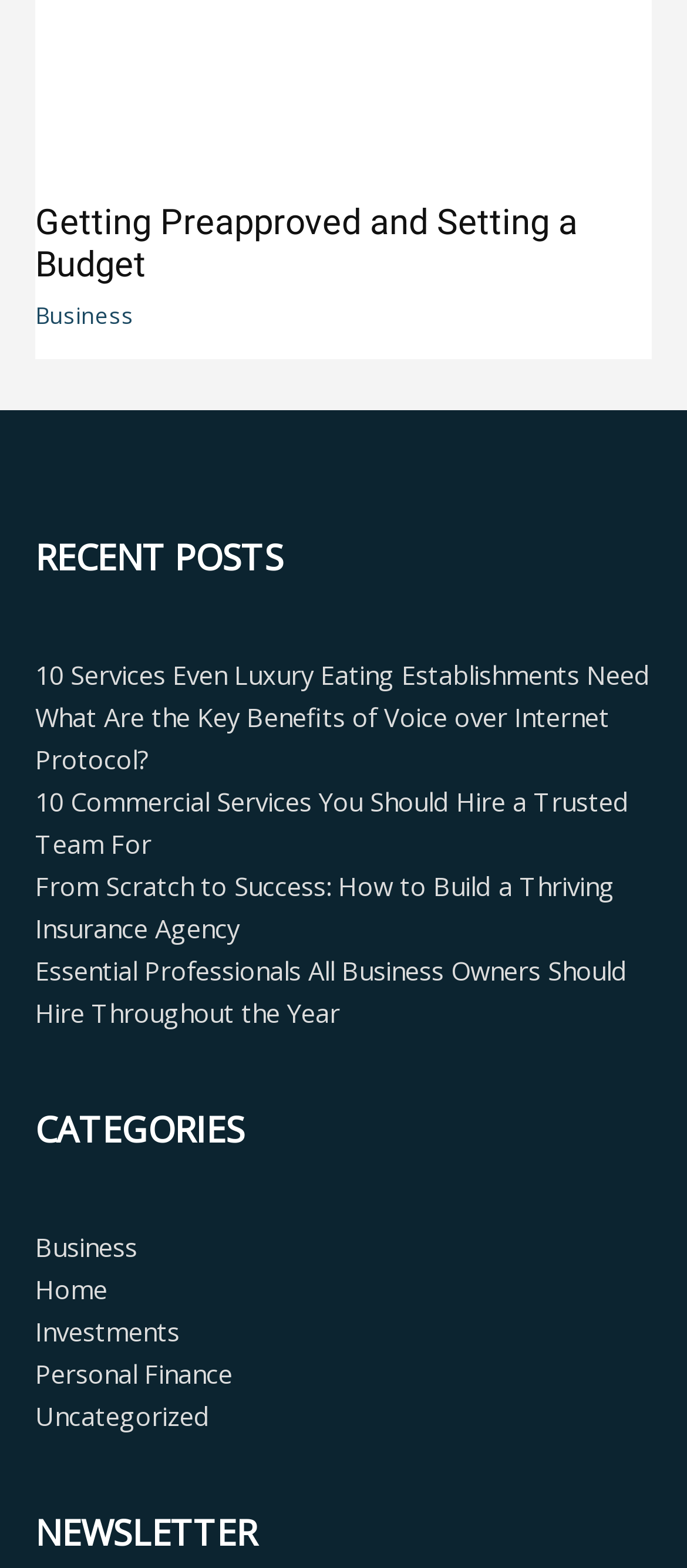Determine the bounding box coordinates for the area that should be clicked to carry out the following instruction: "Browse 'Business' category".

[0.051, 0.783, 0.2, 0.806]